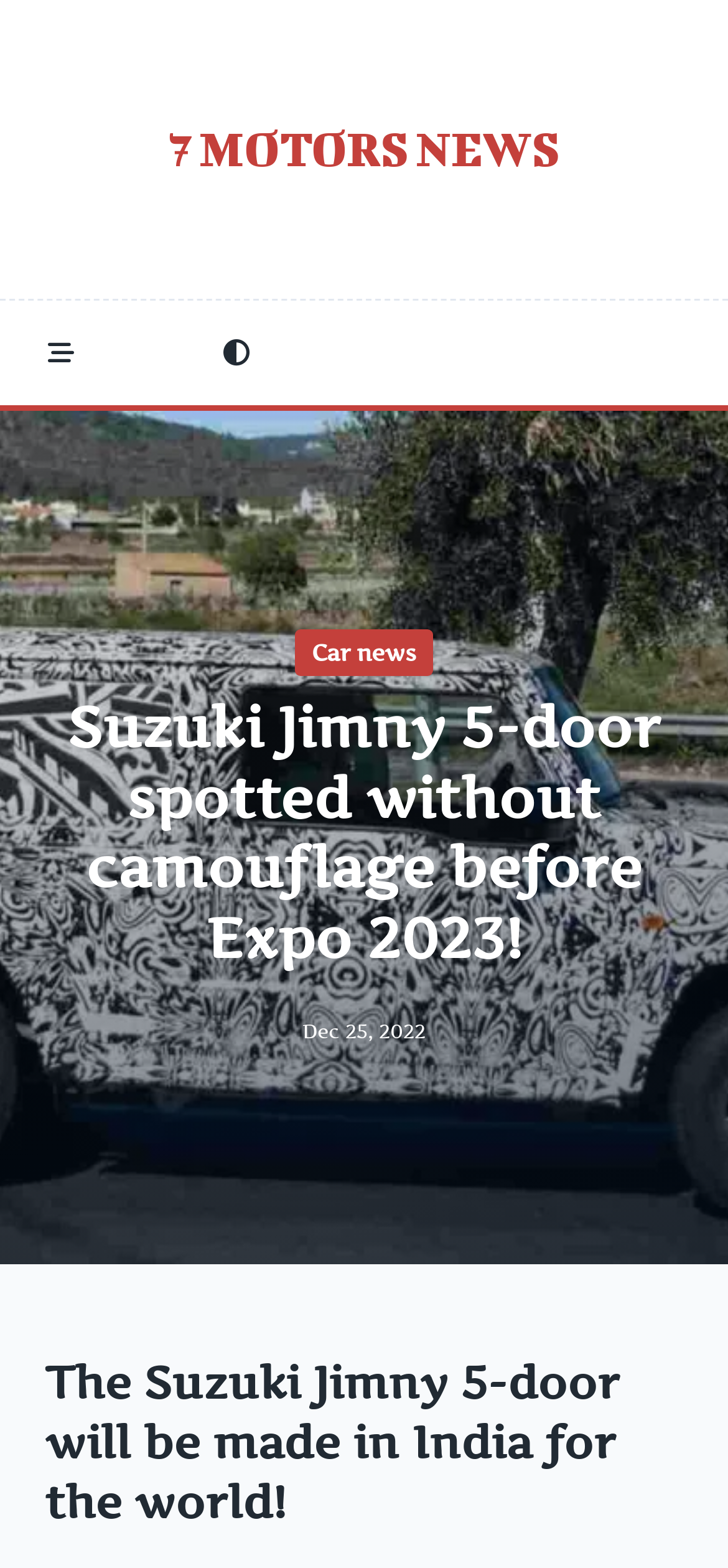Please provide the bounding box coordinates in the format (top-left x, top-left y, bottom-right x, bottom-right y). Remember, all values are floating point numbers between 0 and 1. What is the bounding box coordinate of the region described as: Dec 25, 2022Dec 25, 2022

[0.415, 0.65, 0.585, 0.666]